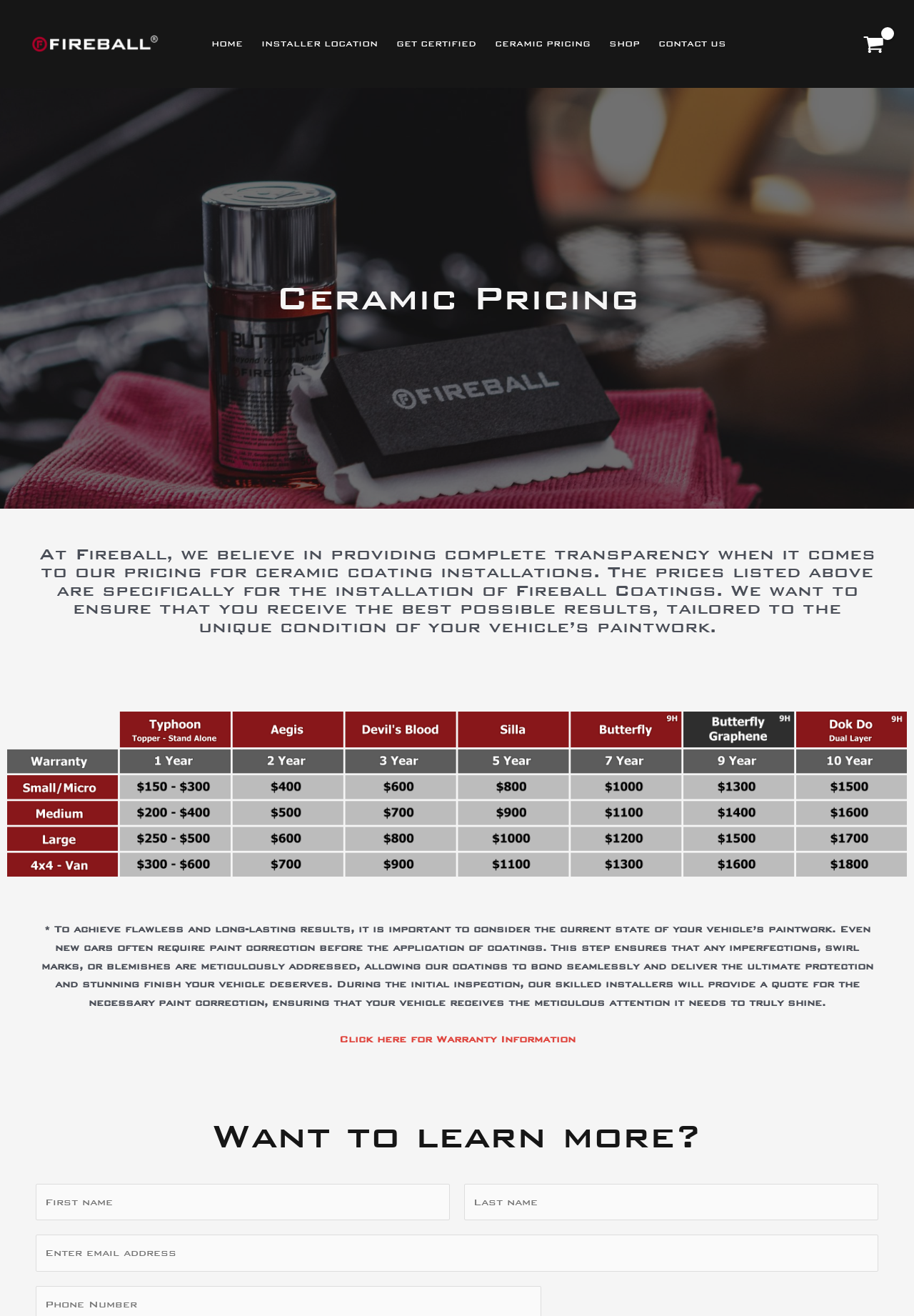What is the link at the bottom of the page for?
Please provide a detailed and thorough answer to the question.

The link at the bottom of the page is for Warranty Information, as indicated by the text 'Click here for Warranty Information'.